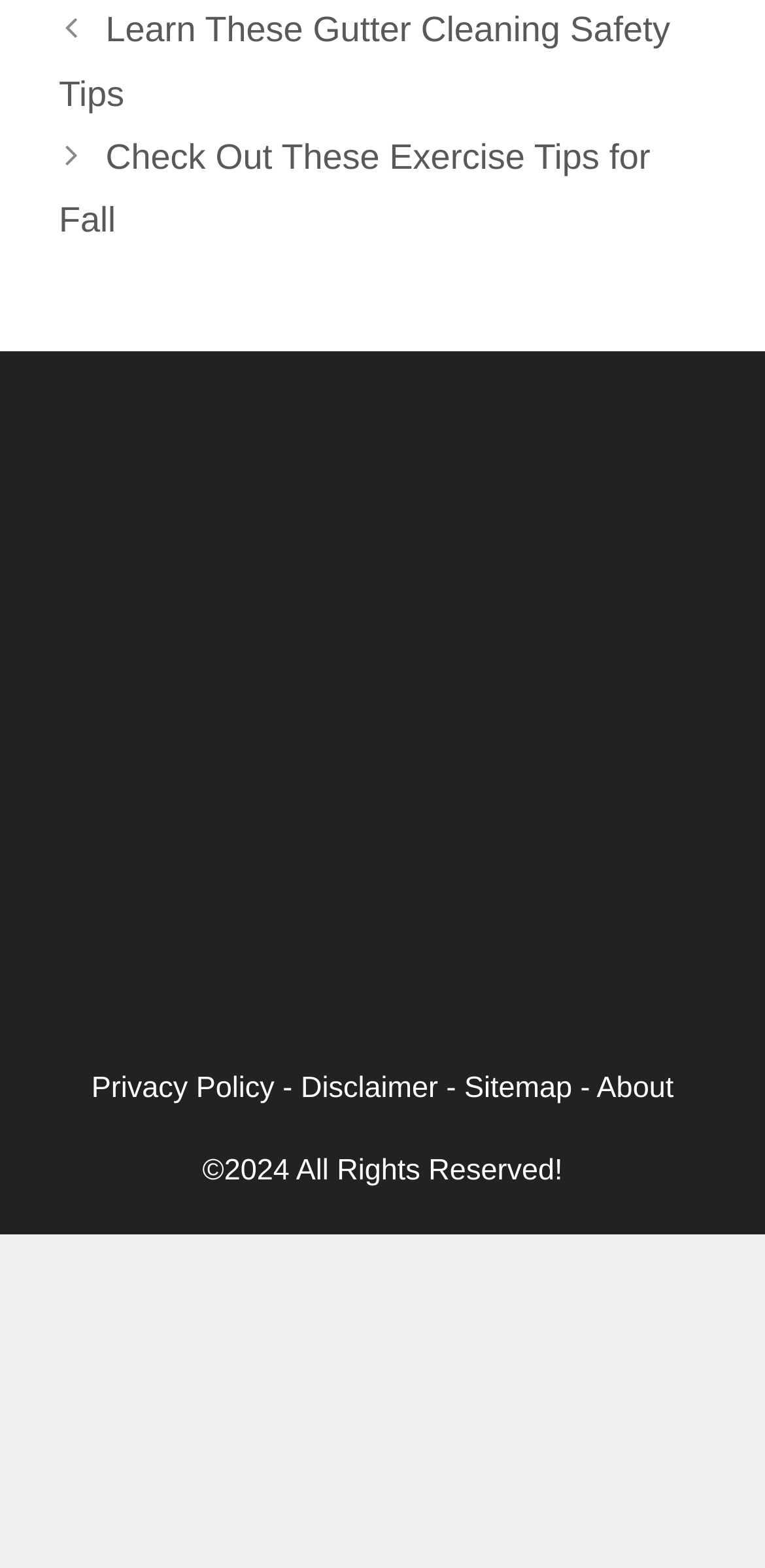Given the element description: "Sitemap", predict the bounding box coordinates of this UI element. The coordinates must be four float numbers between 0 and 1, given as [left, top, right, bottom].

[0.607, 0.683, 0.748, 0.704]